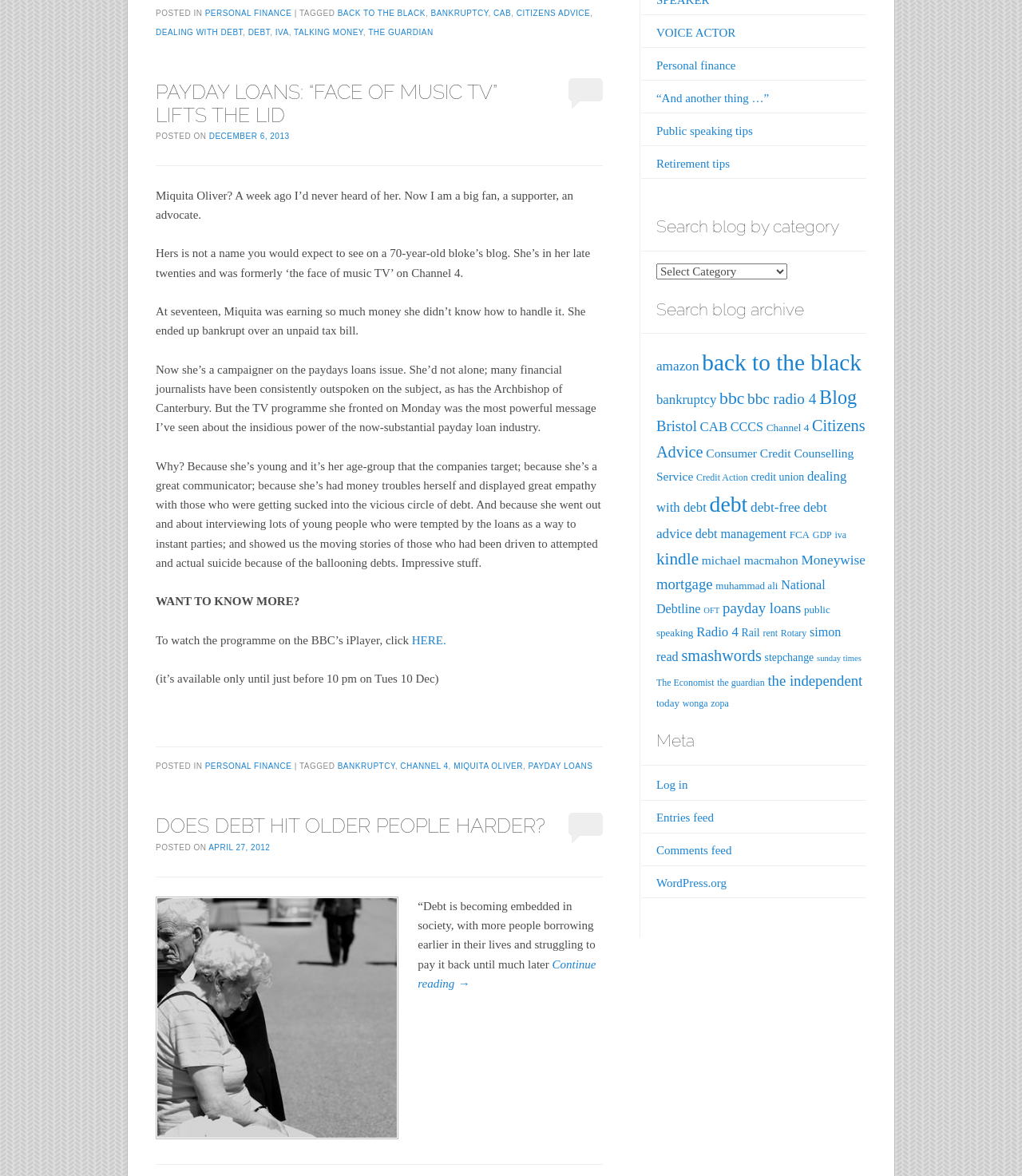Please locate the bounding box coordinates of the element that should be clicked to achieve the given instruction: "Click on 'PAYDAY LOANS: “FACE OF MUSIC TV” LIFTS THE LID'".

[0.152, 0.068, 0.486, 0.108]